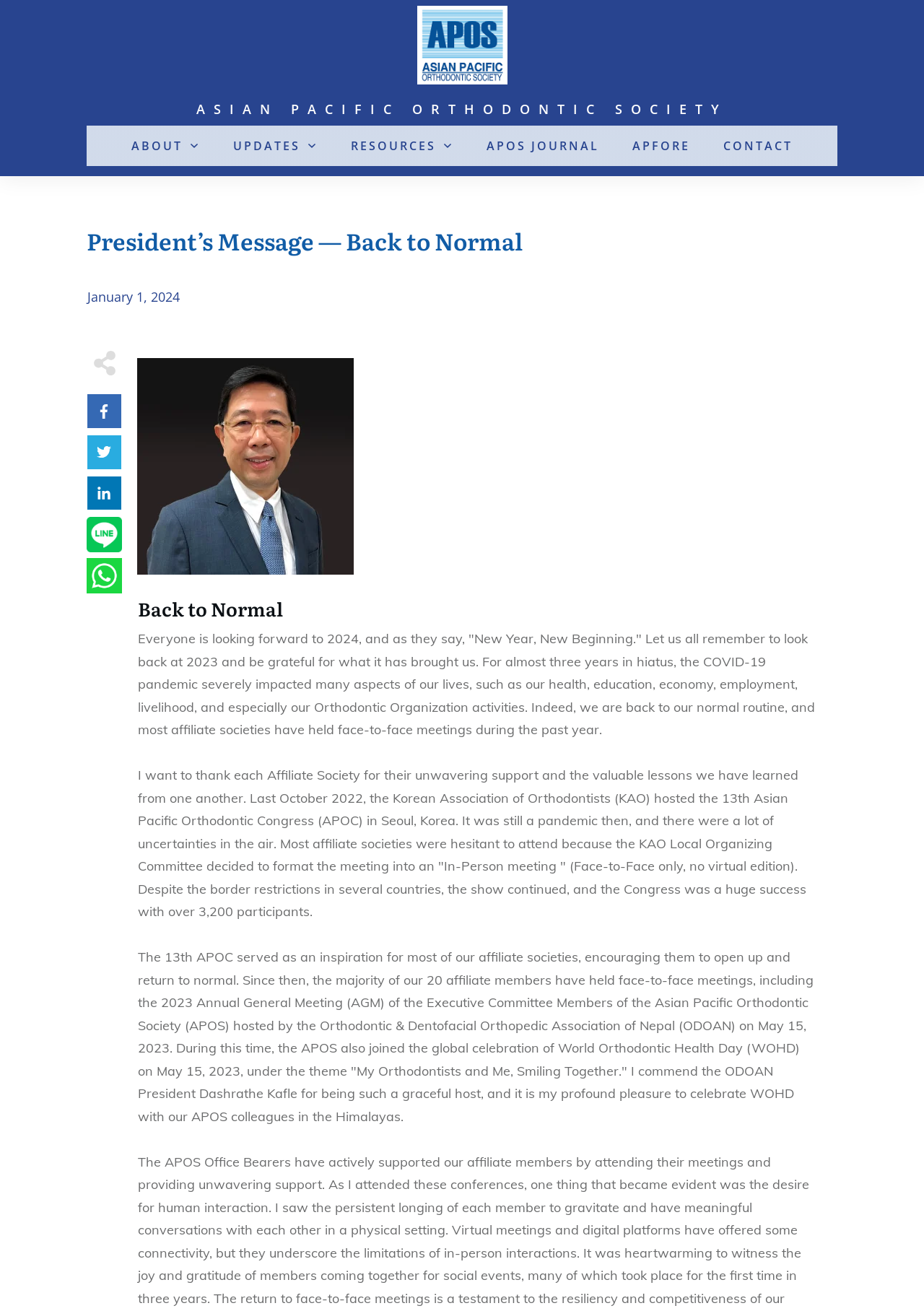Illustrate the webpage with a detailed description.

The webpage is about the President's Message of the Asian Pacific Orthodontic Society, with a focus on returning to normalcy after the COVID-19 pandemic. At the top, there is a heading with the society's name, followed by a navigation menu with links to "ABOUT", "UPDATES", "RESOURCES", "APOS JOURNAL", "APFORE", and "CONTACT". 

Below the navigation menu, there is a heading with the title "President's Message — Back to Normal" and a date "January 1, 2024". The main content of the page is a message from the president, which is divided into three paragraphs. The message reflects on the past year, expressing gratitude for the lessons learned during the pandemic and appreciation for the support of affiliate societies. It also mentions the success of the 13th Asian Pacific Orthodontic Congress in Seoul, Korea, and the subsequent return to face-to-face meetings by most affiliate societies.

Throughout the page, there are several images, including icons next to the navigation menu items and a few larger images scattered throughout the content. There are also several tables with links and images, which appear to be part of the page's layout. Overall, the page has a clean and organized structure, with a clear focus on the president's message and the society's activities.